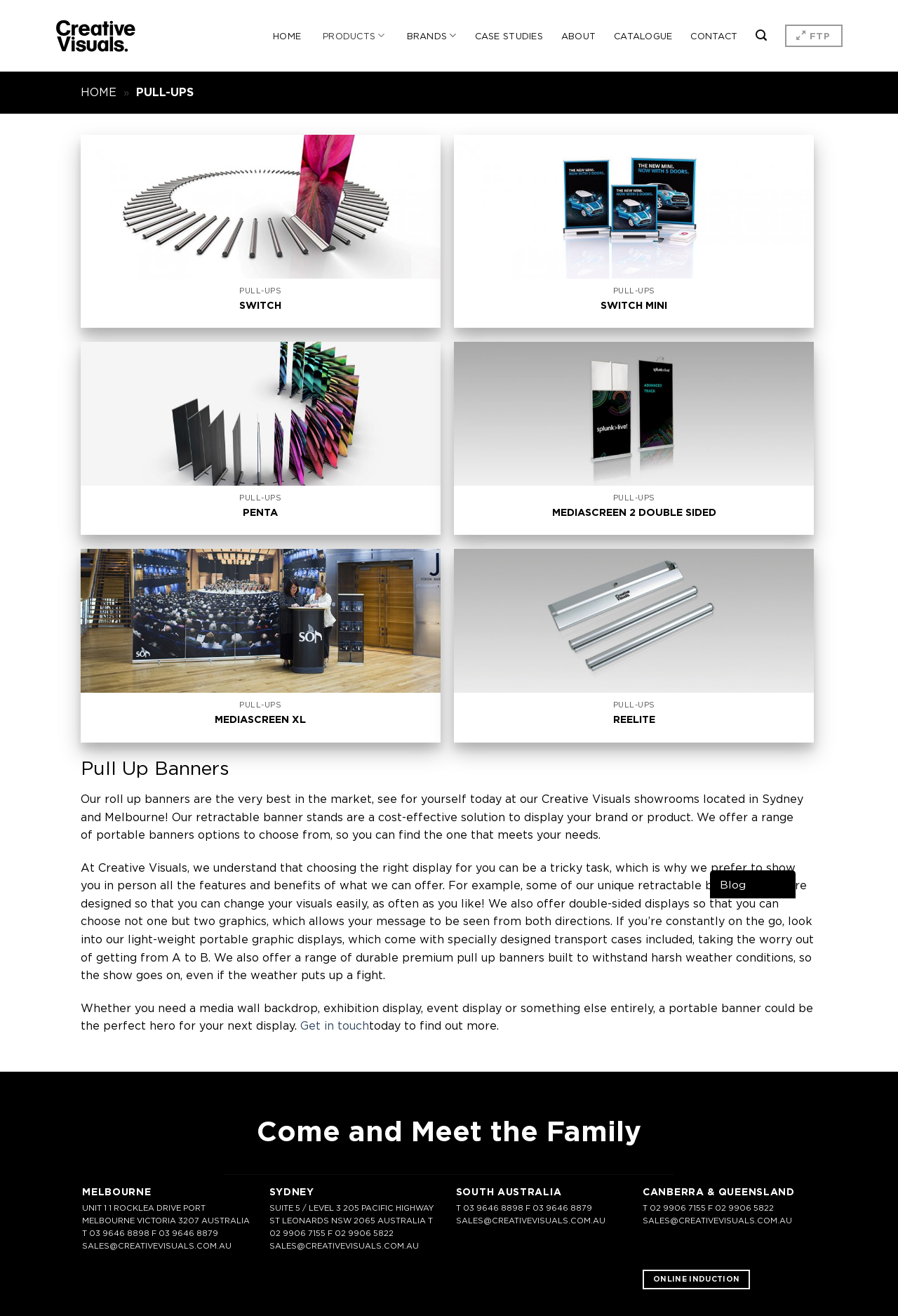What is the text of the webpage's headline?

Pull Up Banners